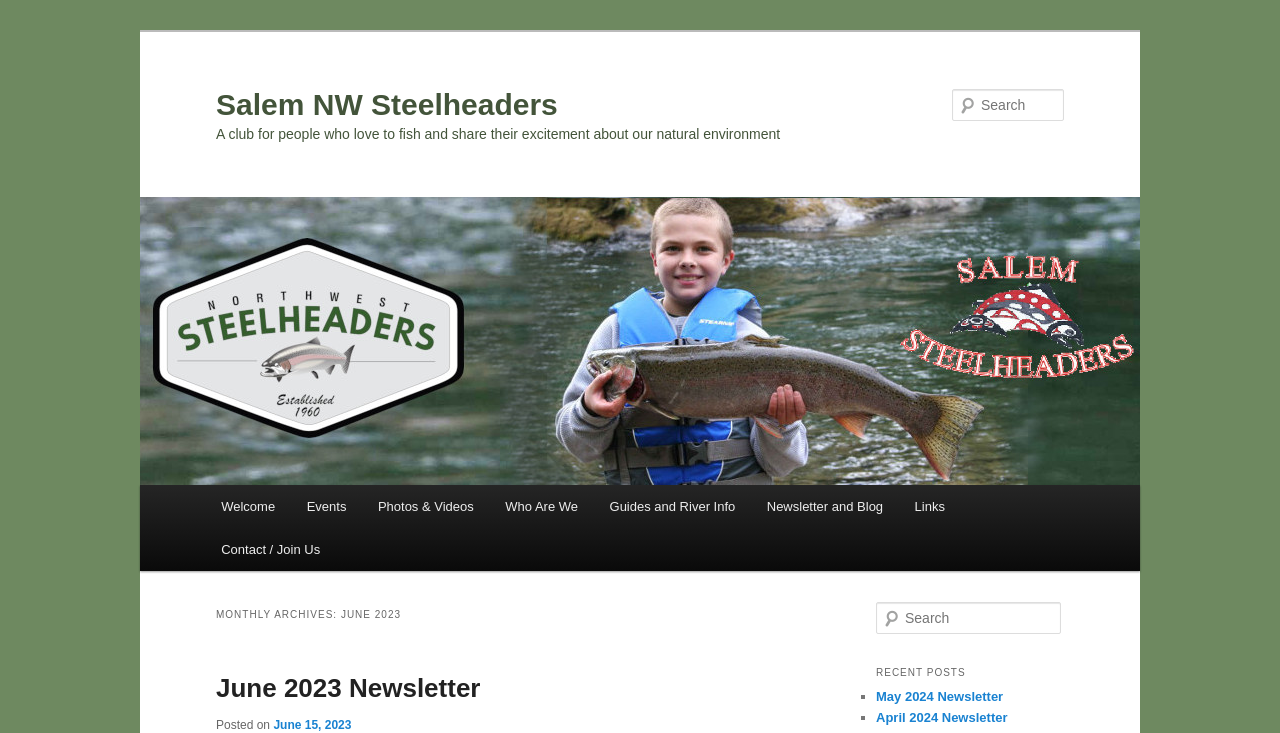Find the bounding box coordinates of the clickable area required to complete the following action: "Go to the main page".

[0.169, 0.12, 0.436, 0.165]